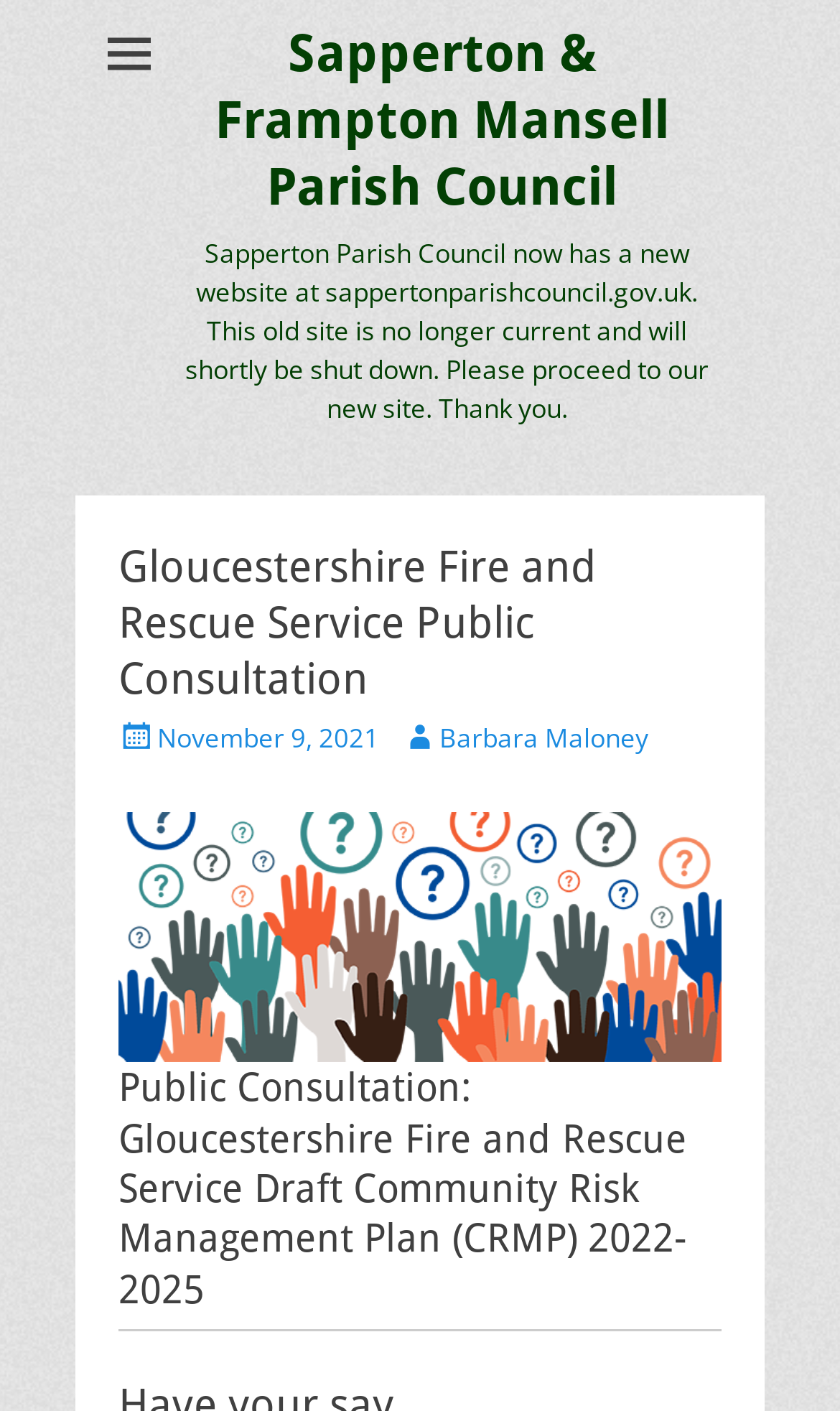Generate the text content of the main heading of the webpage.

Gloucestershire Fire and Rescue Service Public Consultation